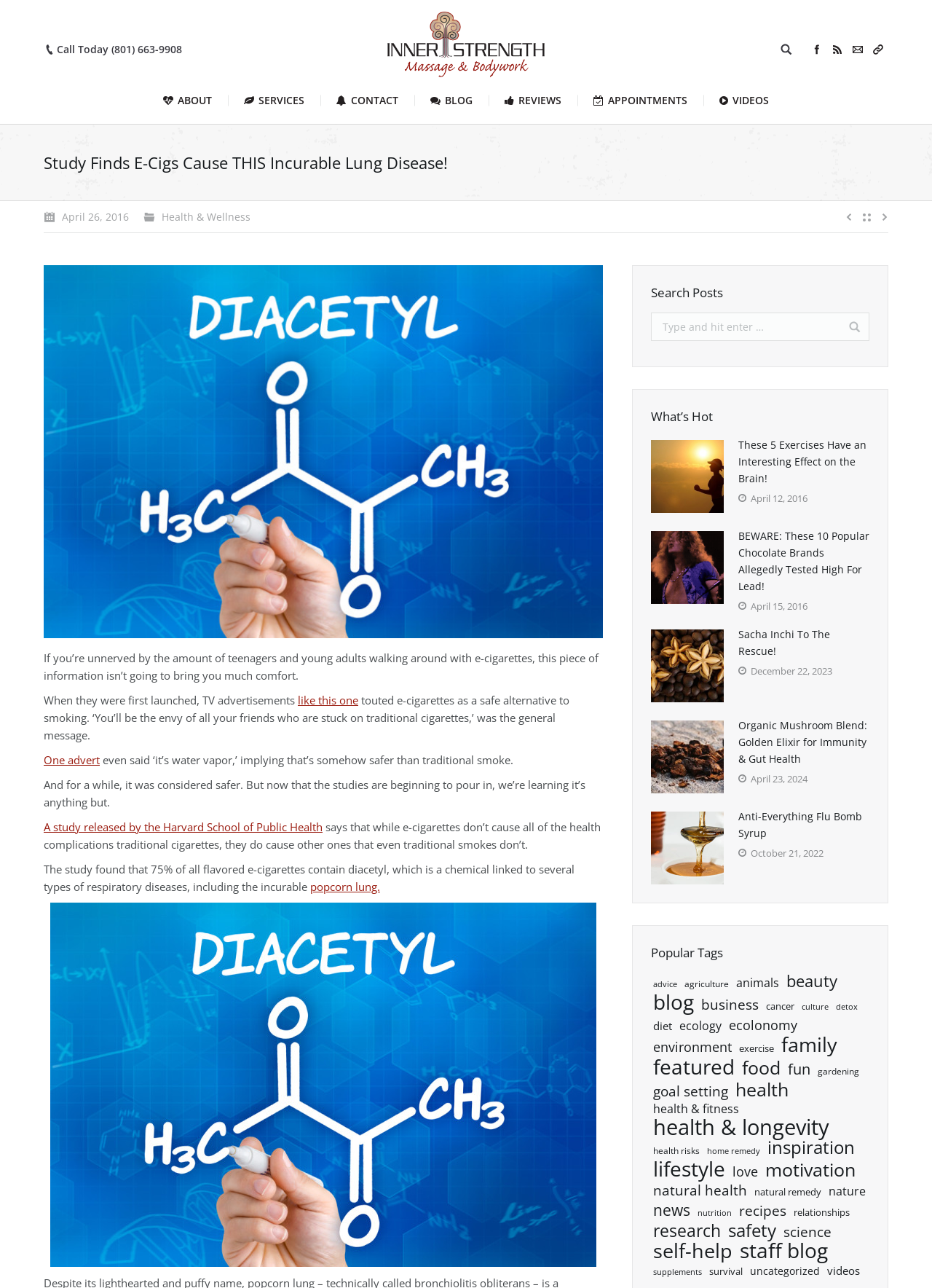Please pinpoint the bounding box coordinates for the region I should click to adhere to this instruction: "Call the phone number".

[0.061, 0.033, 0.195, 0.044]